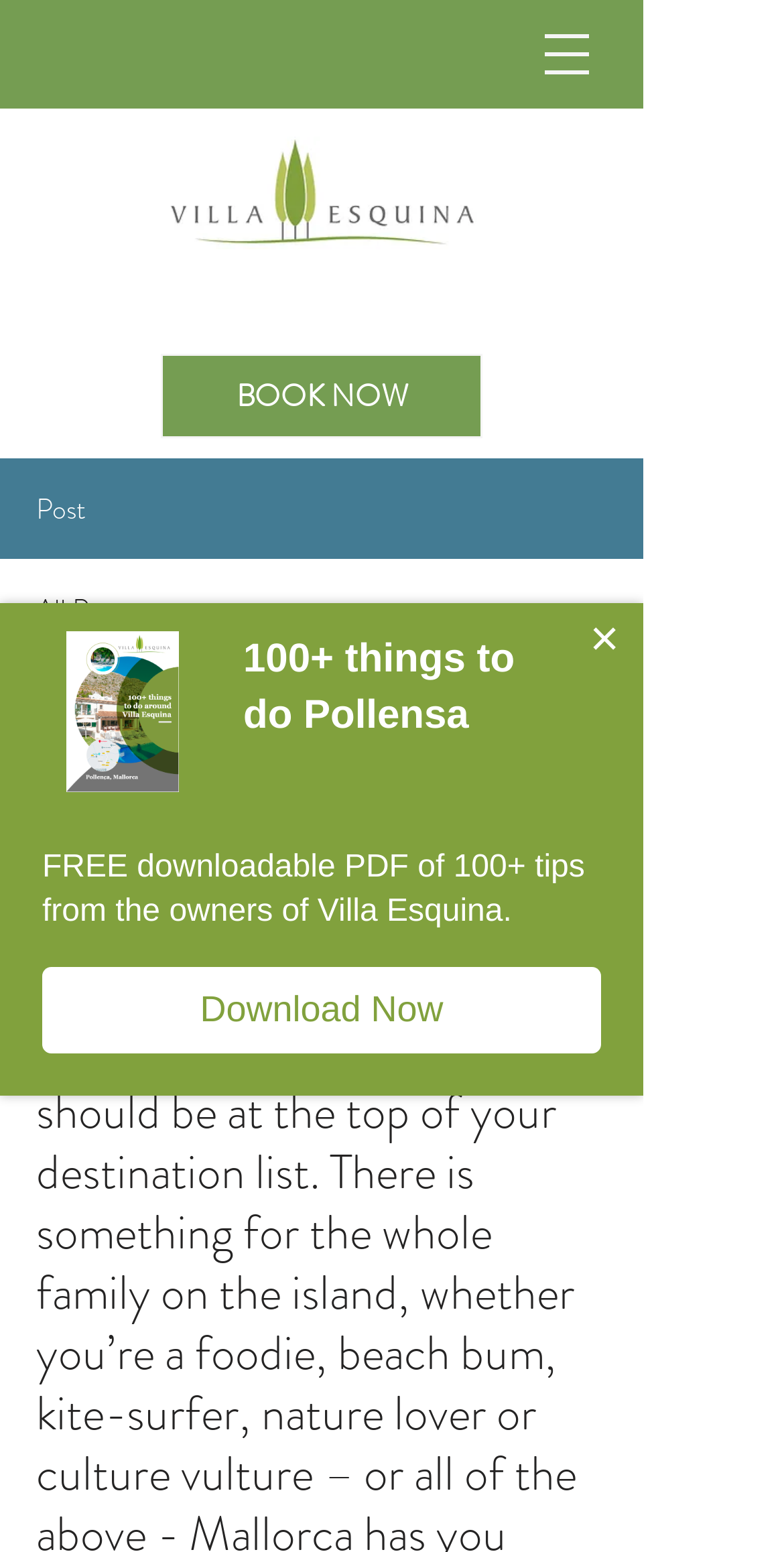What is the date of the article?
We need a detailed and exhaustive answer to the question. Please elaborate.

The date of the article can be found in the combobox section, where it is stated as 'Nov 24, 2022'.